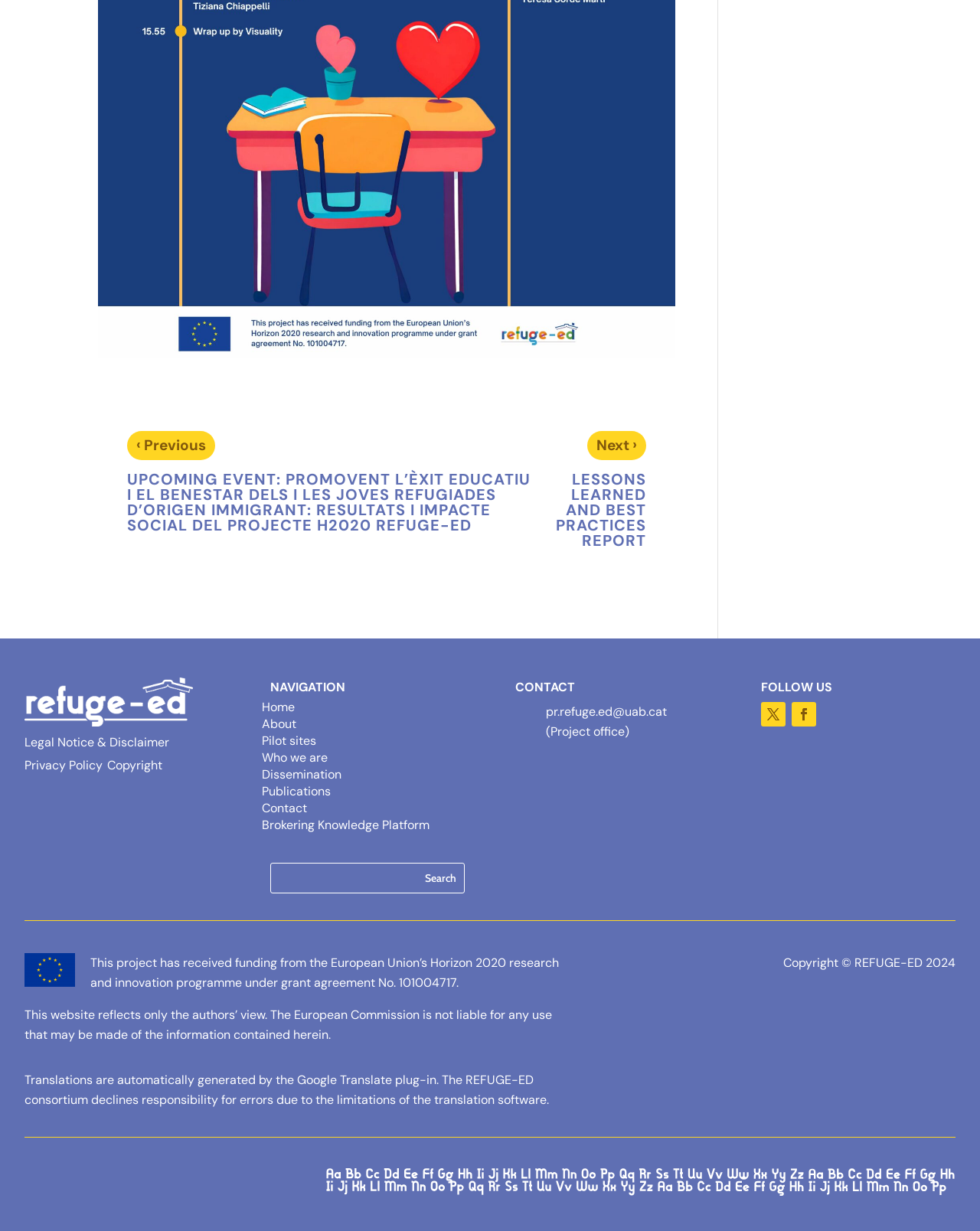Find the bounding box coordinates of the element you need to click on to perform this action: 'Contact the project office'. The coordinates should be represented by four float values between 0 and 1, in the format [left, top, right, bottom].

[0.557, 0.572, 0.681, 0.585]